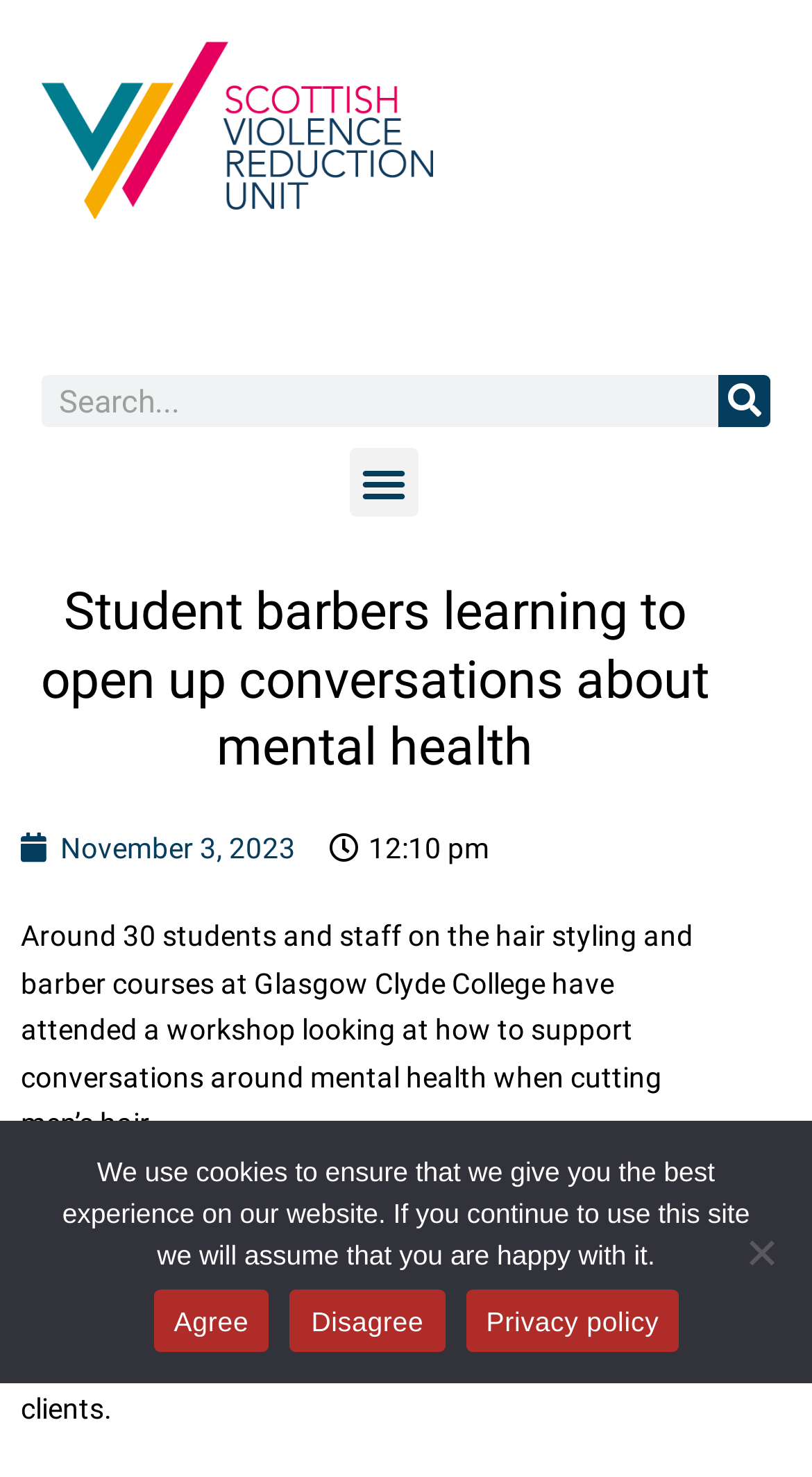What is the name of the charity involved in the workshop?
Using the image as a reference, deliver a detailed and thorough answer to the question.

The charity involved in the workshop is mentioned in the second paragraph of the article, which states that 'The Brothers in Arms charity and the Scottish Violence Reduction Unit (SVRU) delivered the training input...'.